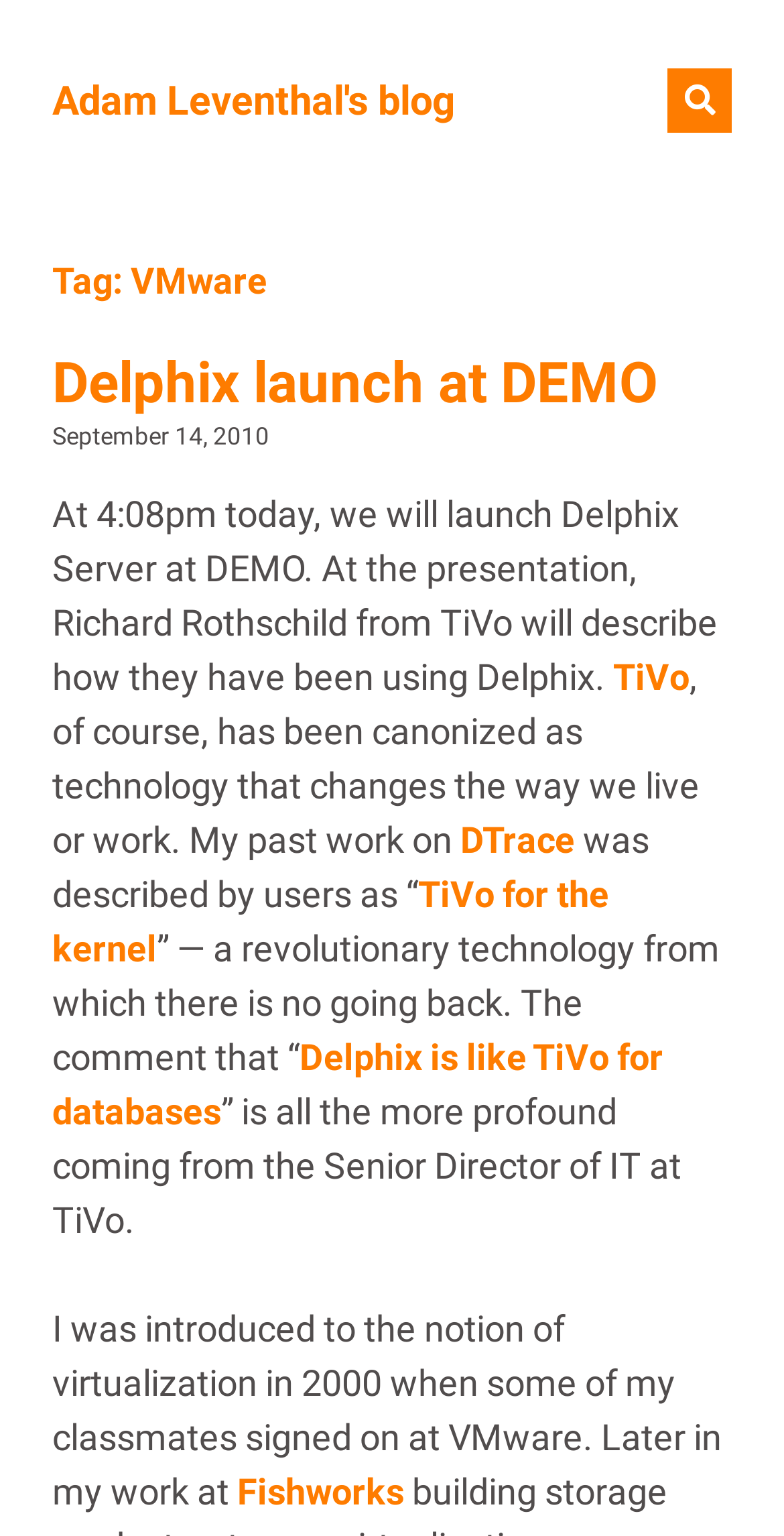Please study the image and answer the question comprehensively:
What is the title of the blog?

The title of the blog can be found at the top of the webpage, which is 'Adam Leventhal's blog'. This is also the text of the link with the same name.